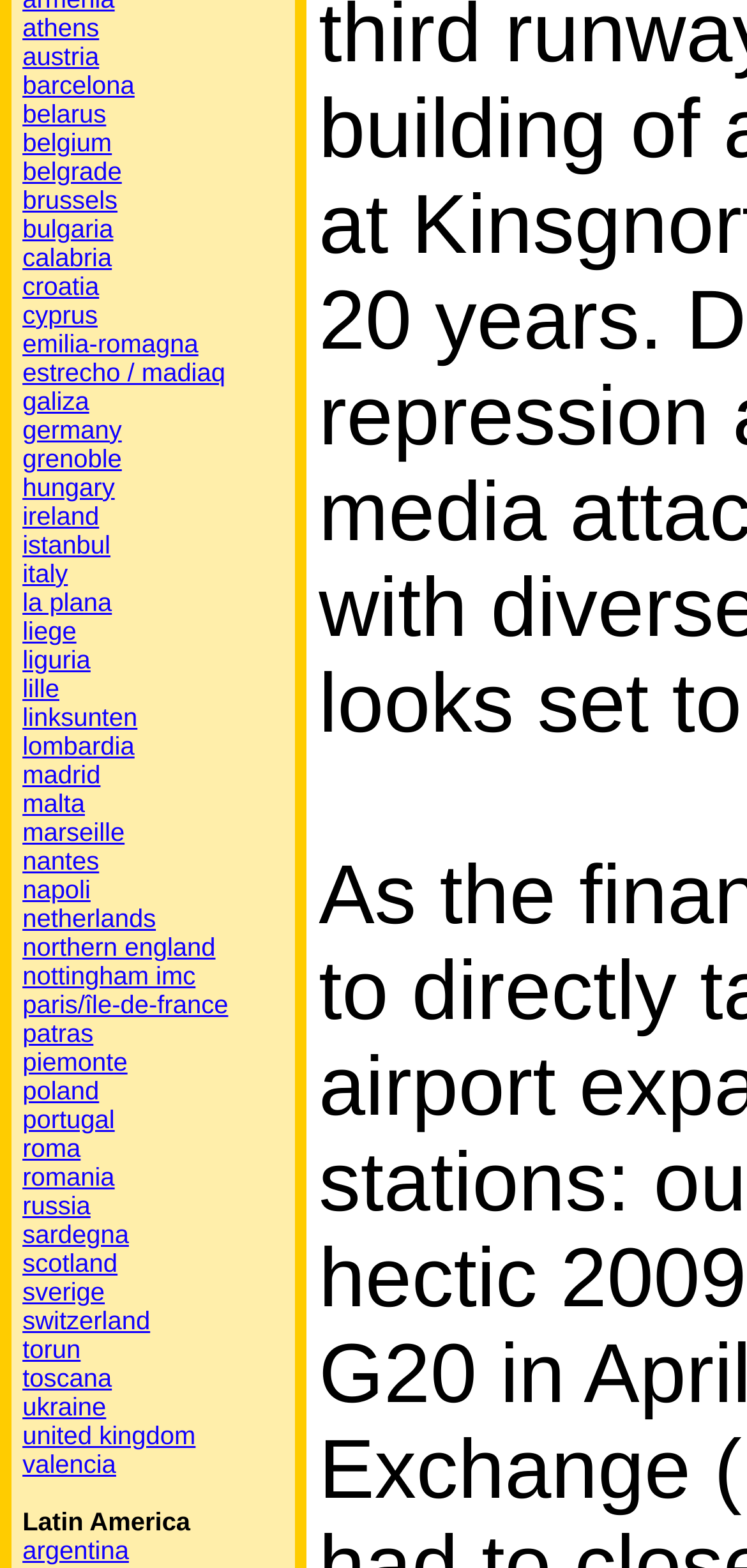Identify the bounding box coordinates of the area that should be clicked in order to complete the given instruction: "go to germany". The bounding box coordinates should be four float numbers between 0 and 1, i.e., [left, top, right, bottom].

[0.03, 0.265, 0.163, 0.283]